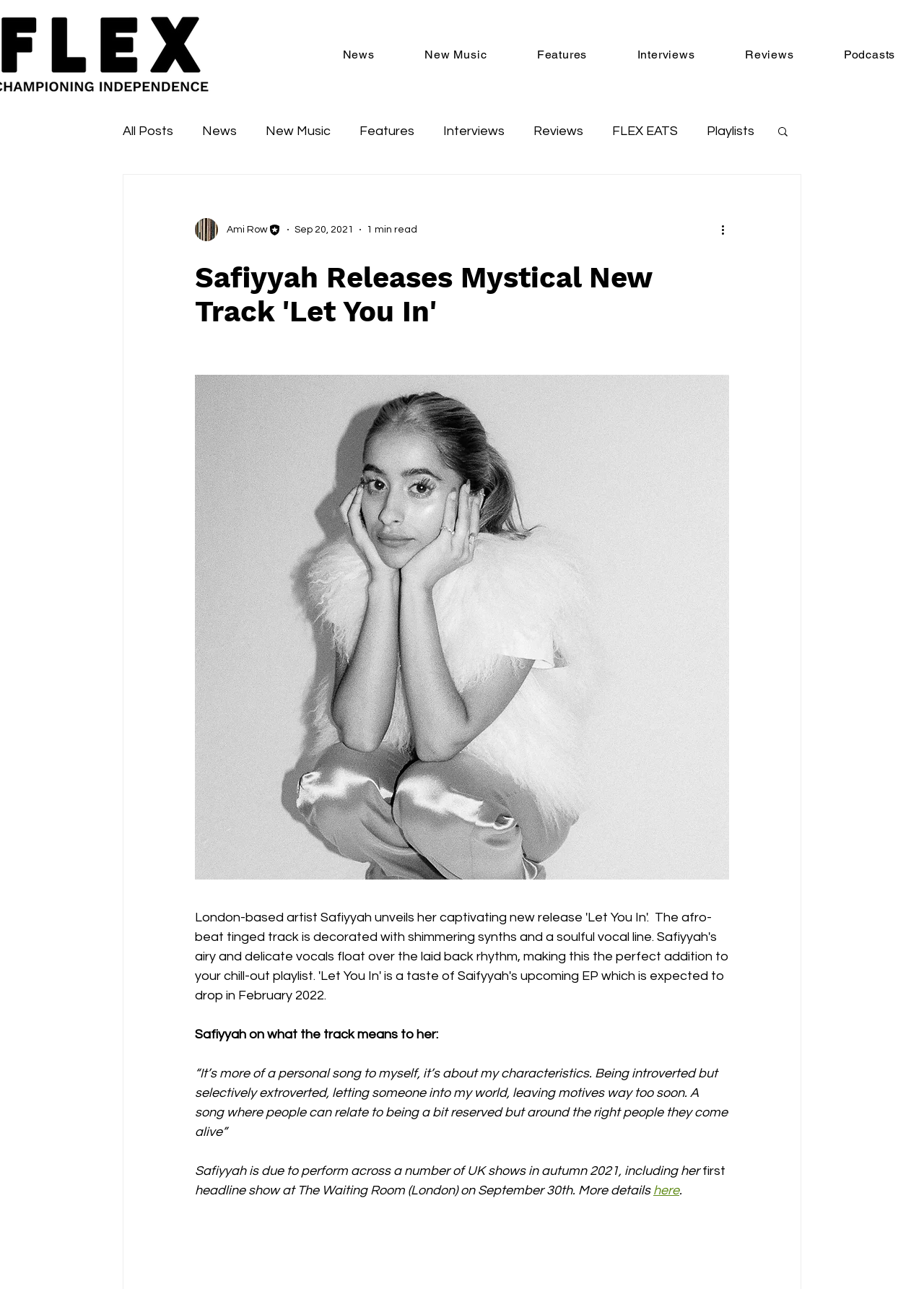Determine the bounding box coordinates for the area that should be clicked to carry out the following instruction: "View all posts".

[0.133, 0.096, 0.188, 0.107]